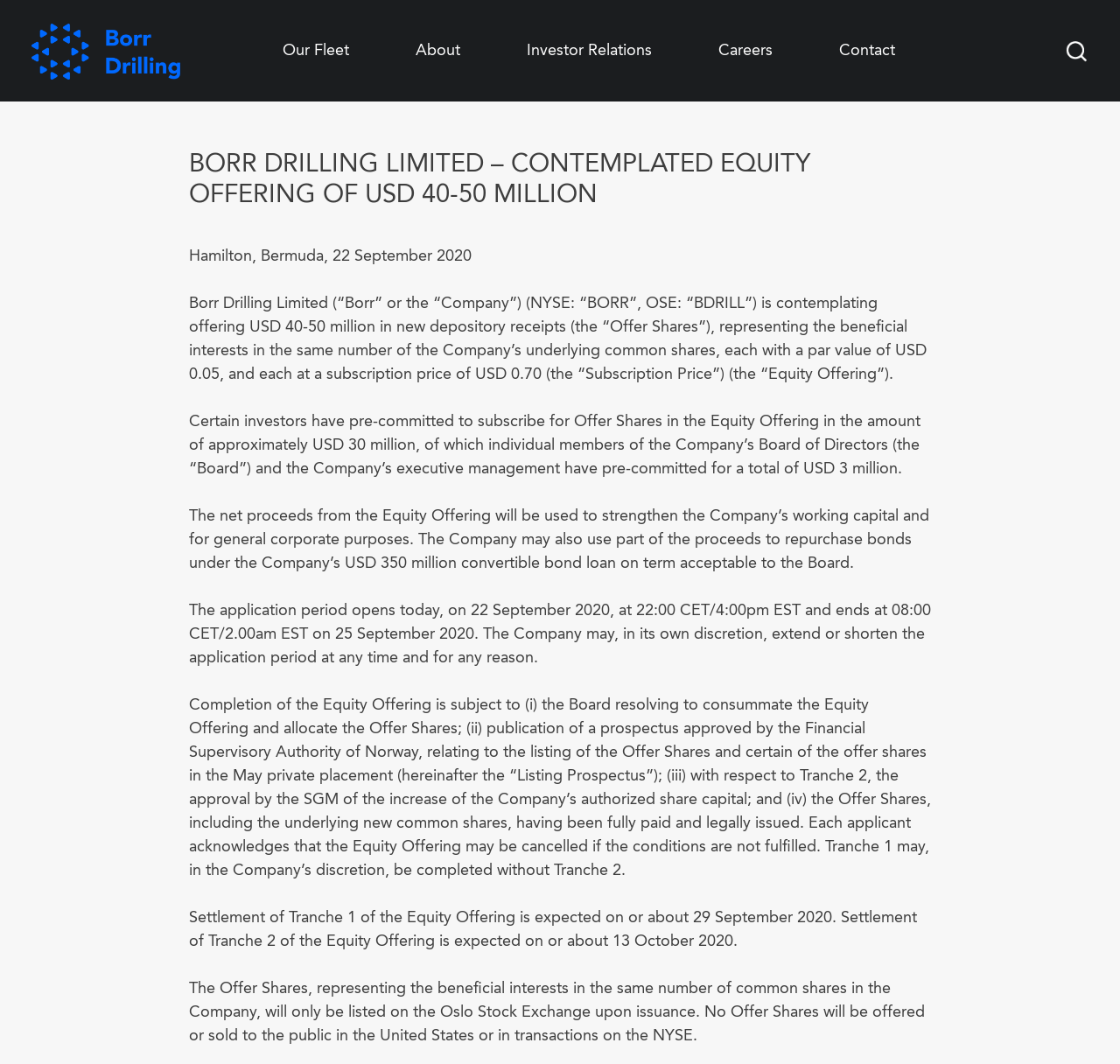What is the company's name?
Please ensure your answer is as detailed and informative as possible.

The company's name is mentioned in the link 'Borr Drilling' at the top of the webpage, and also in the heading 'BORR DRILLING LIMITED – CONTEMPLATED EQUITY OFFERING OF USD 40-50 MILLION'.